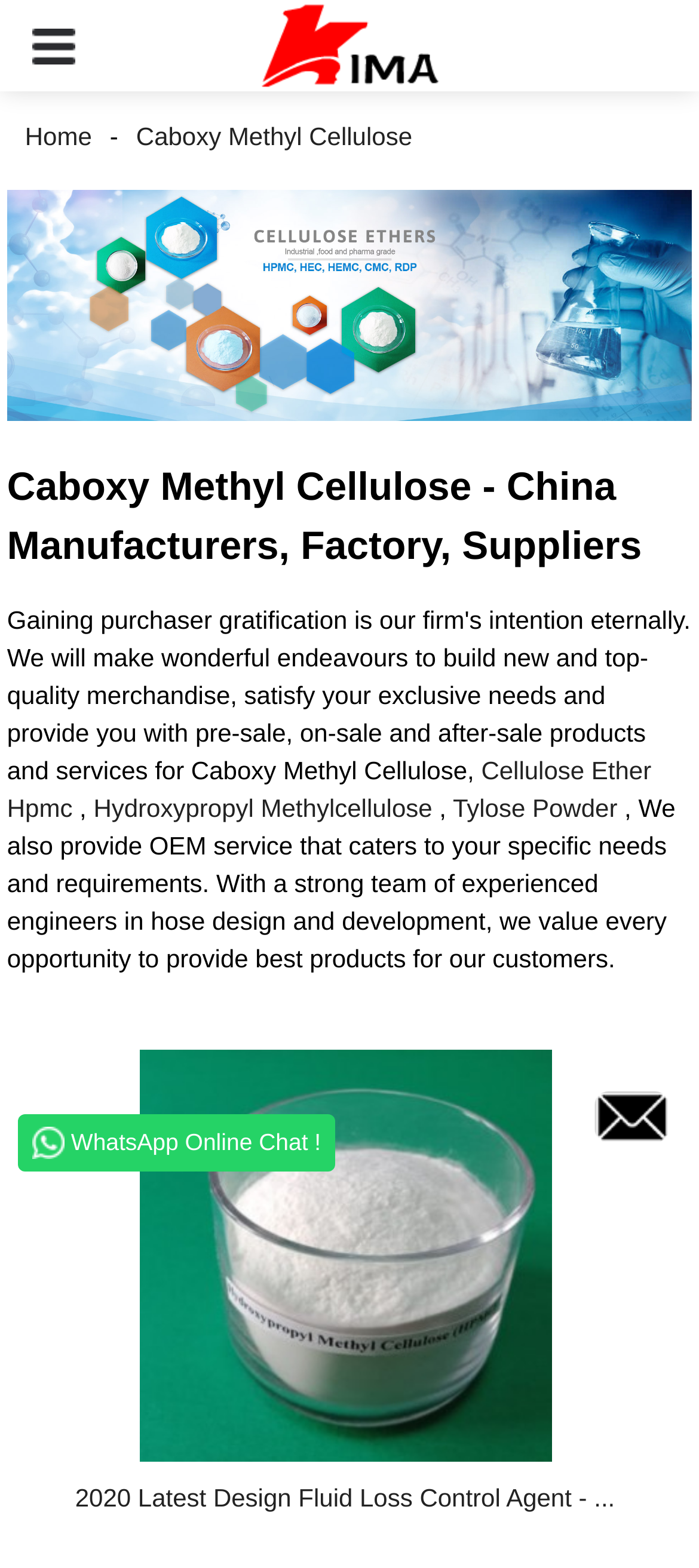Please mark the bounding box coordinates of the area that should be clicked to carry out the instruction: "Click the 'Cellulose Ether Hpmc' link".

[0.01, 0.482, 0.932, 0.525]